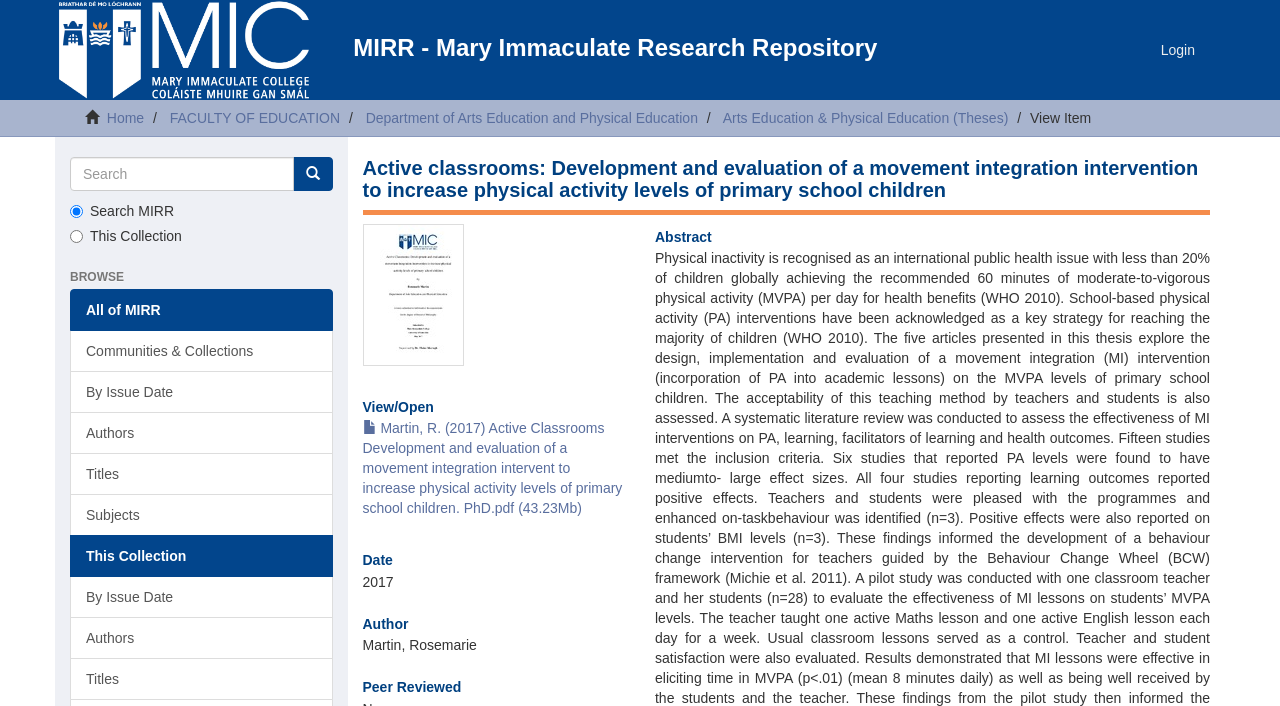Determine the bounding box coordinates of the clickable region to carry out the instruction: "Search for a keyword".

[0.055, 0.222, 0.229, 0.271]